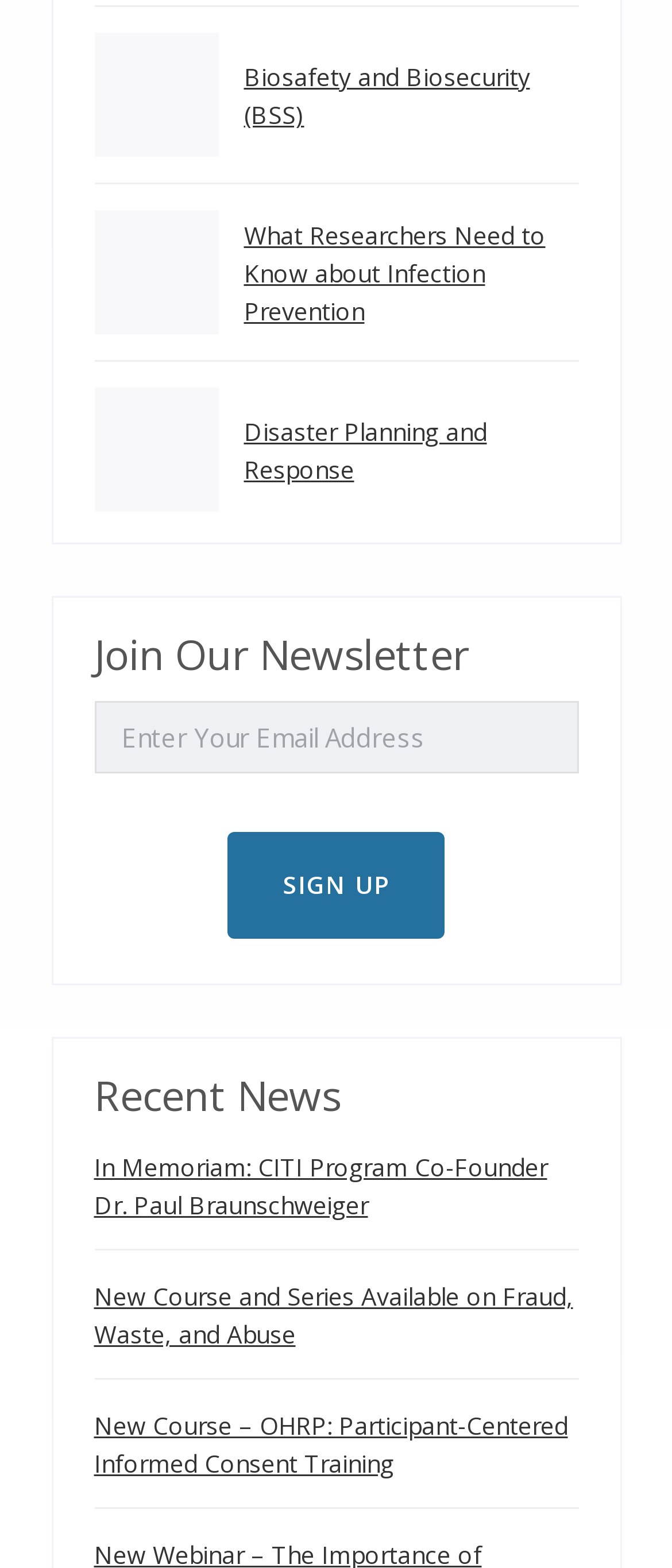What is the topic of the first link?
Answer the question with detailed information derived from the image.

The first link is an image of a man in a biosafety suit, and the text associated with it is 'Biosafety and Biosecurity (BSS)', so the topic of the first link is Biosafety and Biosecurity.